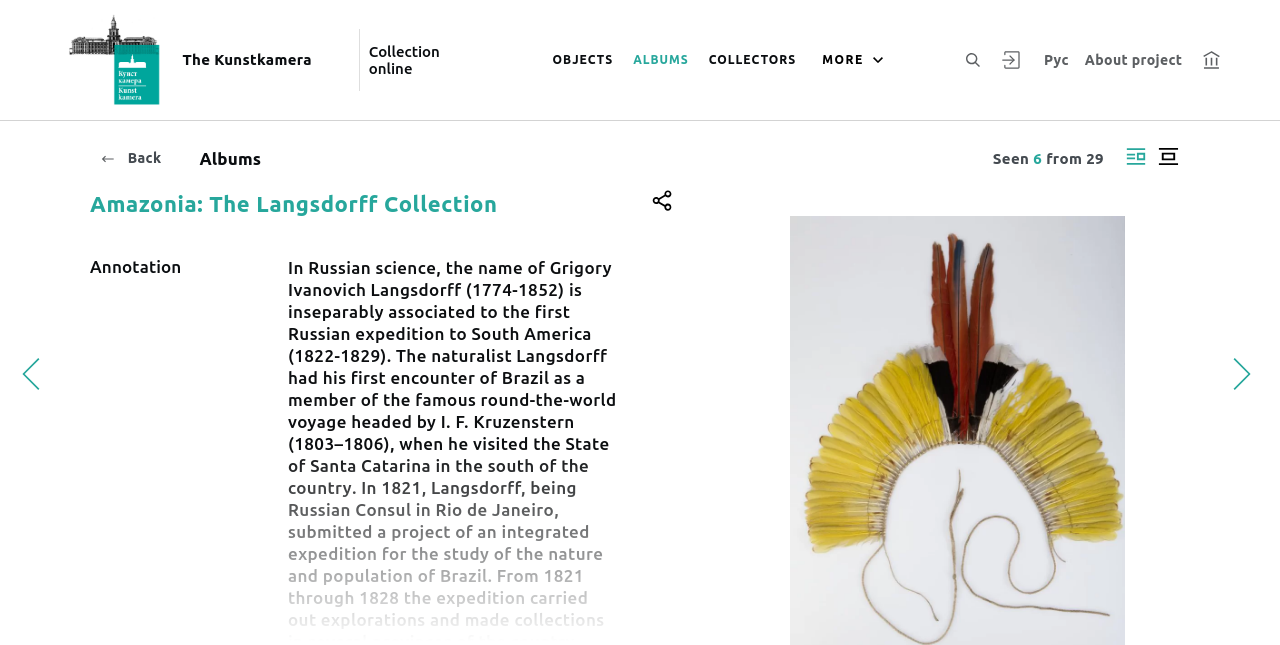Find the coordinates for the bounding box of the element with this description: "About project".

[0.844, 0.067, 0.928, 0.119]